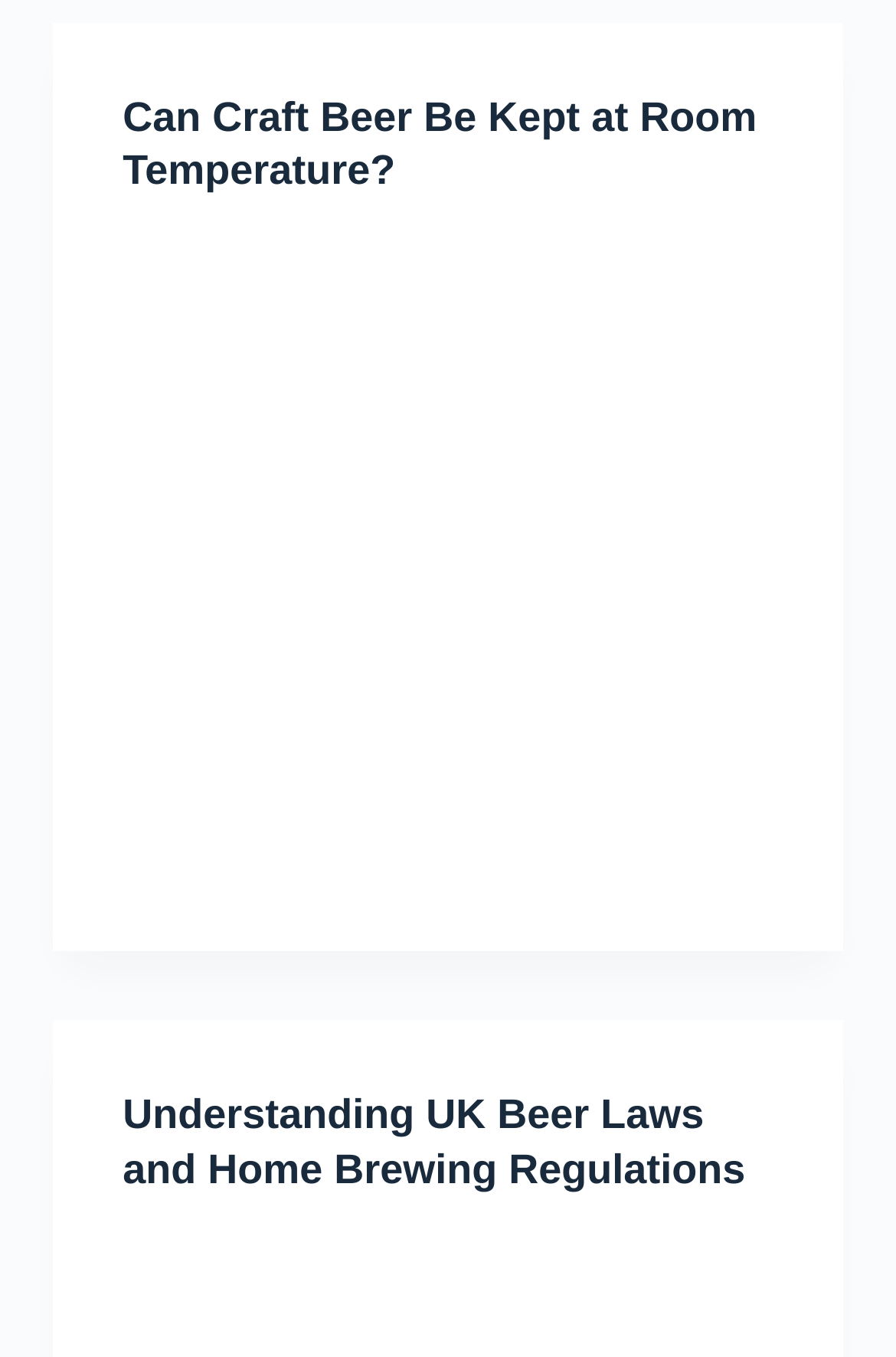What is the position of the link 'Understanding UK Beer Laws and Home Brewing Regulations'?
Please give a detailed and elaborate answer to the question based on the image.

I compared the y1 and y2 coordinates of the link 'Understanding UK Beer Laws and Home Brewing Regulations' with the image element. Since the y1 and y2 coordinates of the link are greater than those of the image, the link is positioned below the image.